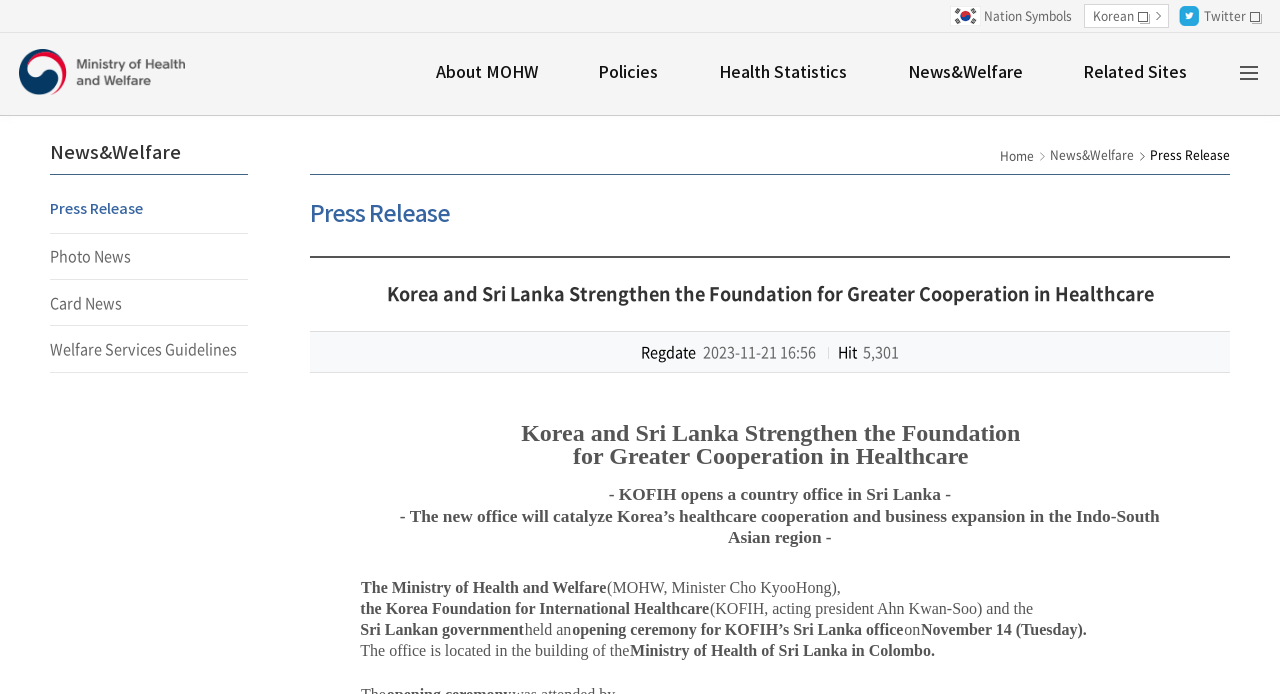How many times has the press release been viewed?
Look at the screenshot and respond with one word or a short phrase.

5,301